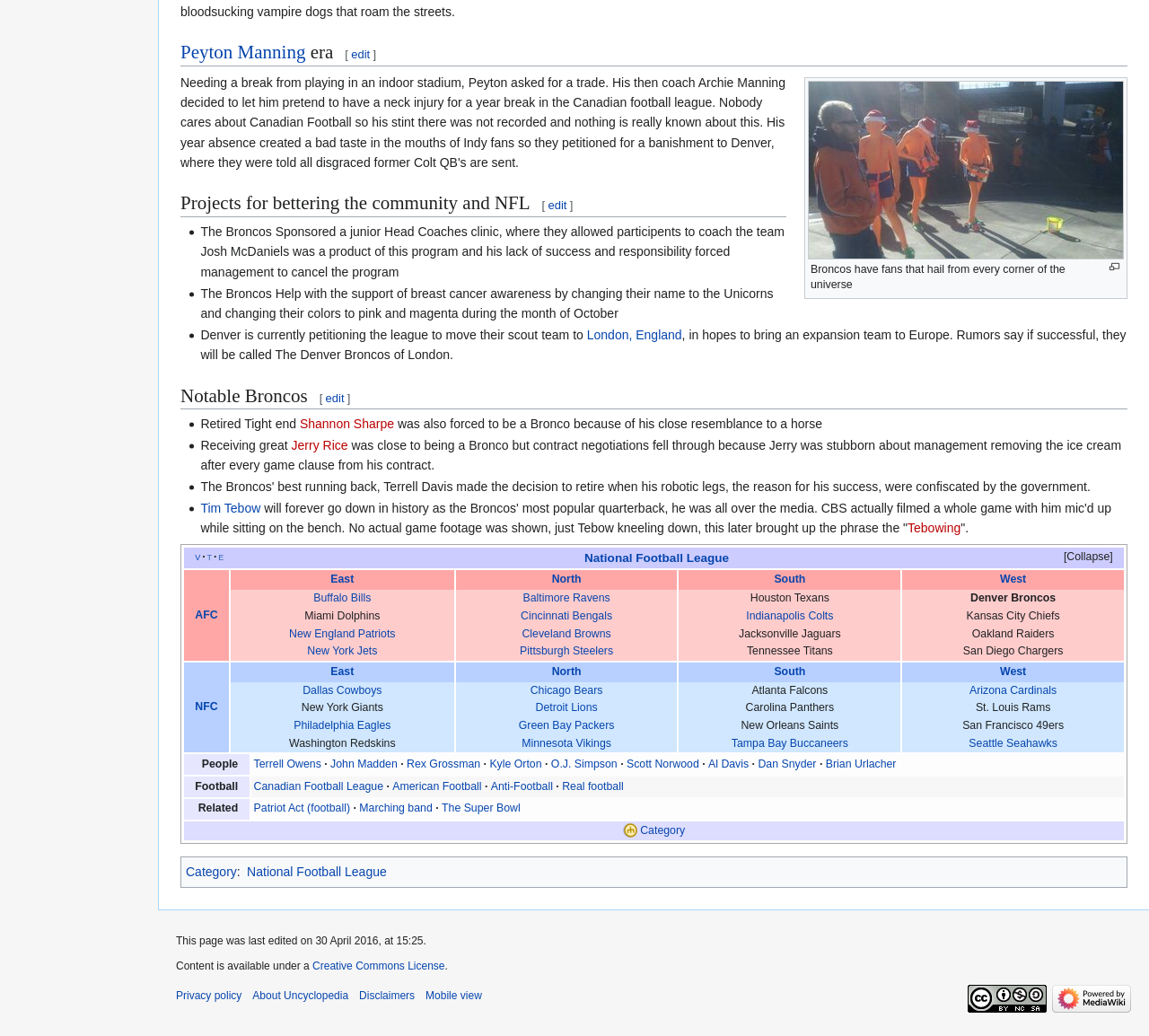From the screenshot, find the bounding box of the UI element matching this description: "alt="Creative Commons Attribution-NonCommercial-ShareAlike License"". Supply the bounding box coordinates in the form [left, top, right, bottom], each a float between 0 and 1.

[0.842, 0.957, 0.911, 0.97]